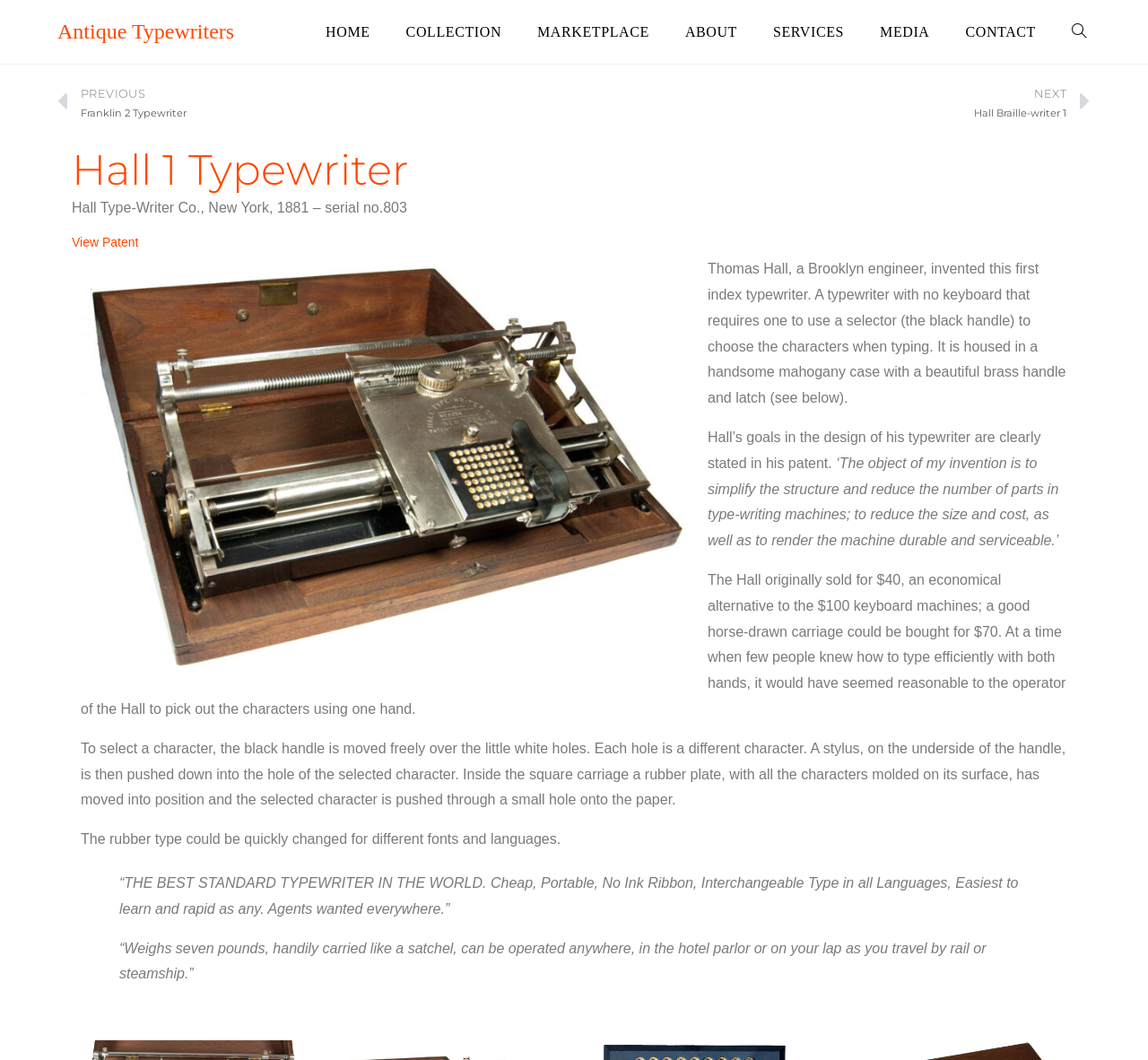Produce an elaborate caption capturing the essence of the webpage.

The webpage is about the Hall 1 Typewriter, an antique typewriter invented by Thomas Hall in 1881. At the top of the page, there is a navigation menu with links to "HOME", "COLLECTION", "MARKETPLACE", "SERVICES", "CONTACT", and "TOGGLE WEBSITE SEARCH". Below the navigation menu, there are two links, "Prev PREVIOUS Franklin 2 Typewriter" and "NEXT Hall Braille-writer 1 Next", which suggest that the webpage is part of a collection or series of typewriters.

The main content of the webpage is divided into two sections. On the left side, there is a heading "Hall 1 Typewriter" followed by a brief description of the typewriter, including its manufacturer, serial number, and year of production. There is also a link to "View Patent" below the description.

On the right side, there is a detailed description of the Hall 1 Typewriter, including its design, functionality, and features. The text explains how the typewriter works, including the use of a selector to choose characters and the ability to change rubber type for different fonts and languages. There are also two blockquotes with promotional text, likely from the original advertisement of the typewriter.

Throughout the webpage, there are no images, but the text provides a detailed and informative description of the Hall 1 Typewriter, its history, and its features.